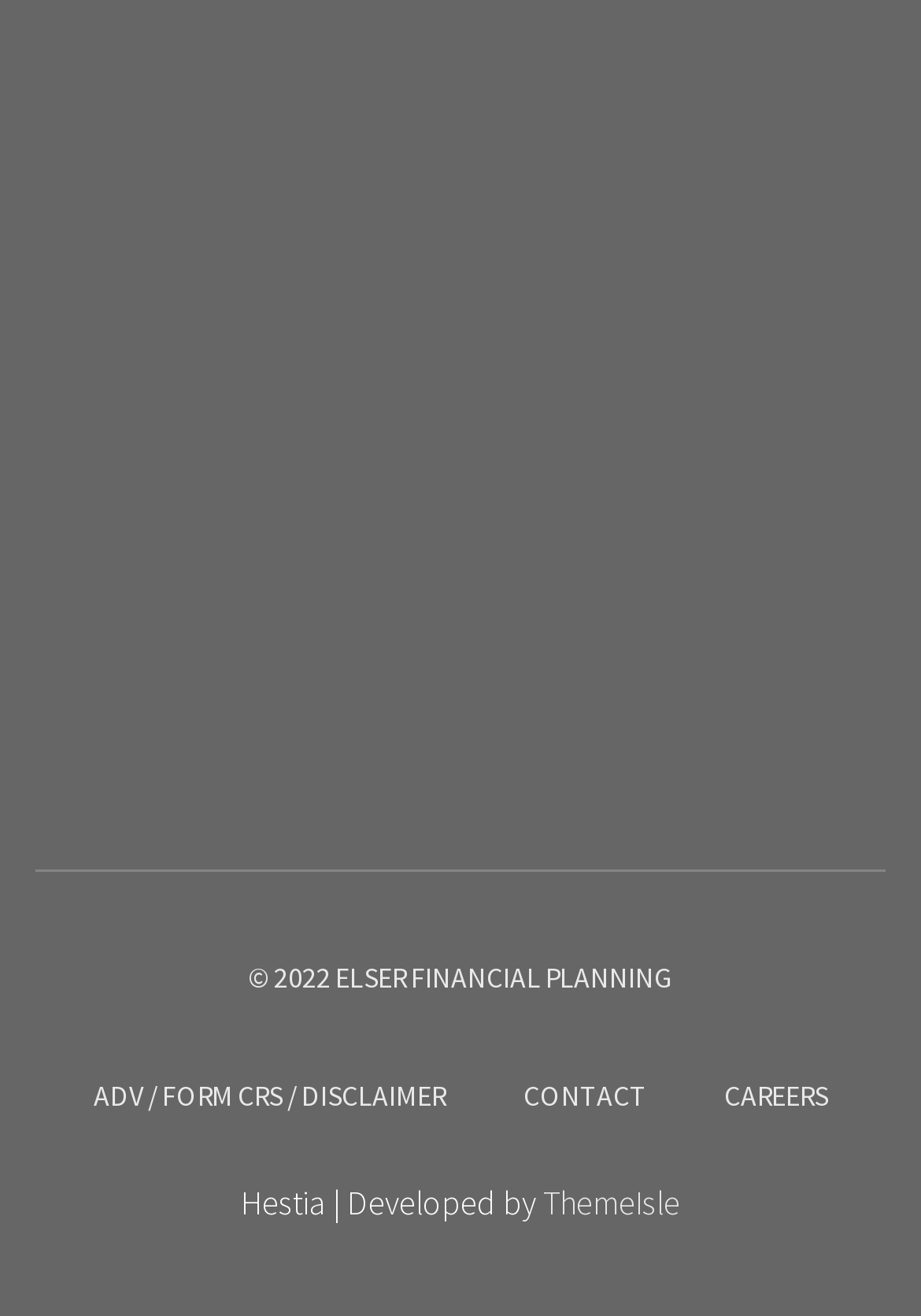Determine the bounding box for the UI element as described: "Contact". The coordinates should be represented as four float numbers between 0 and 1, formatted as [left, top, right, bottom].

[0.529, 0.787, 0.74, 0.876]